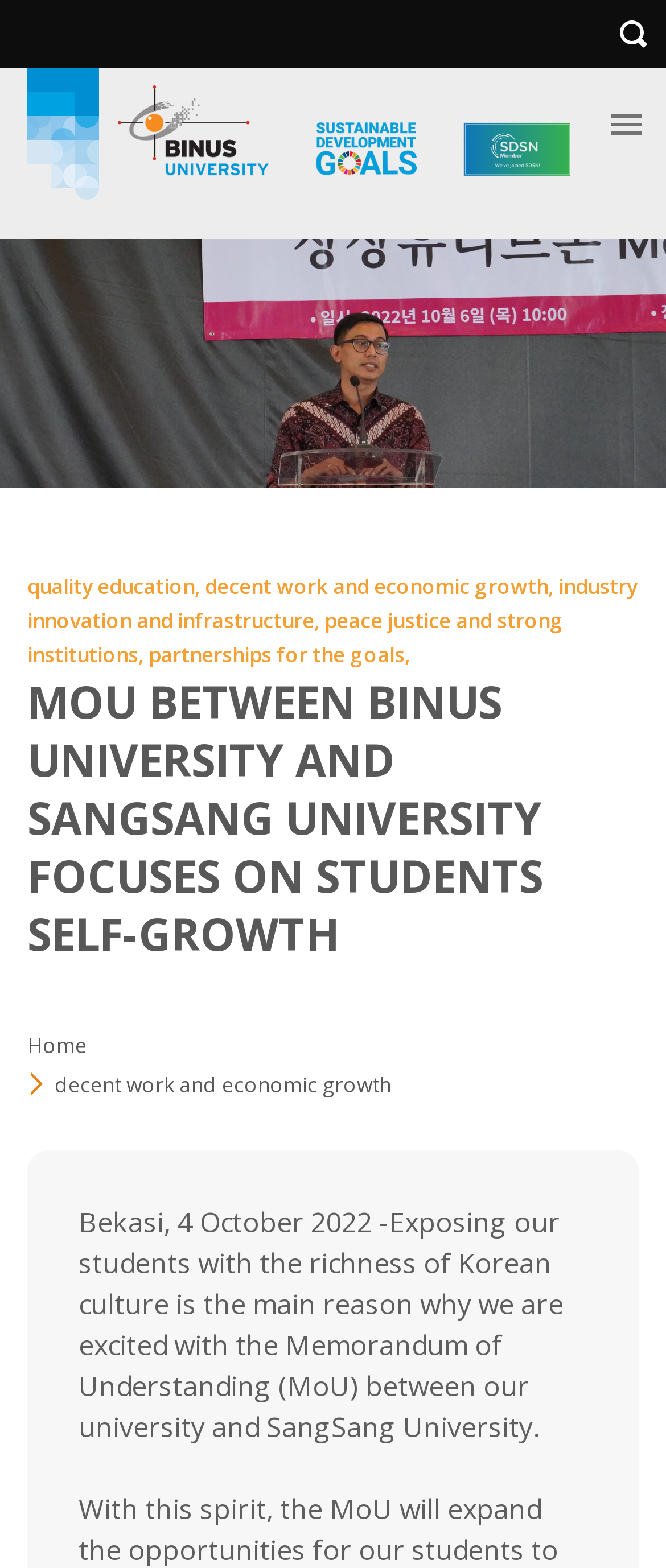Could you provide the bounding box coordinates for the portion of the screen to click to complete this instruction: "read the news about MOU between BINUS University and SANGSANG University"?

[0.041, 0.428, 0.815, 0.615]